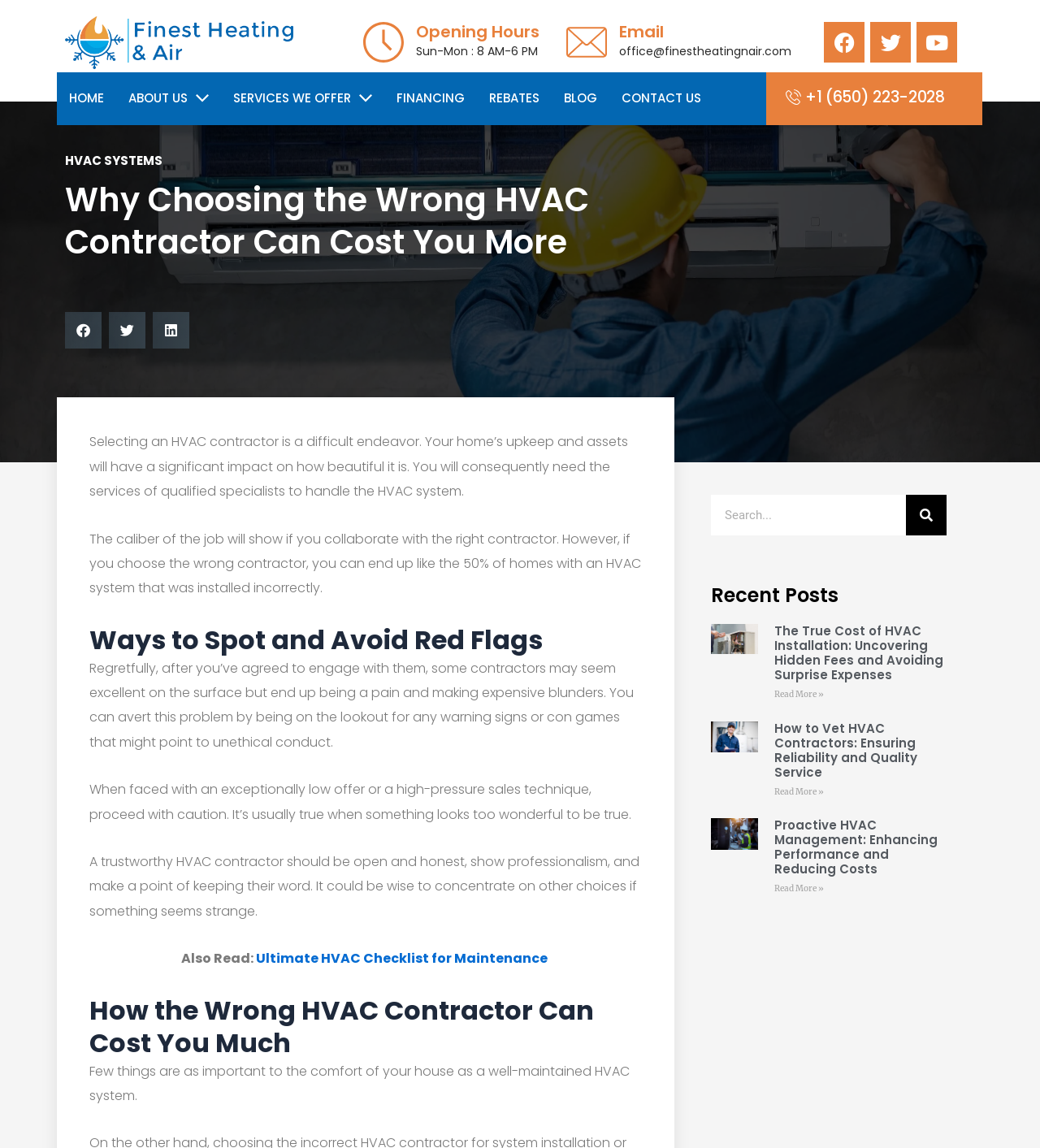Please specify the bounding box coordinates of the element that should be clicked to execute the given instruction: 'Share on facebook'. Ensure the coordinates are four float numbers between 0 and 1, expressed as [left, top, right, bottom].

[0.062, 0.272, 0.098, 0.304]